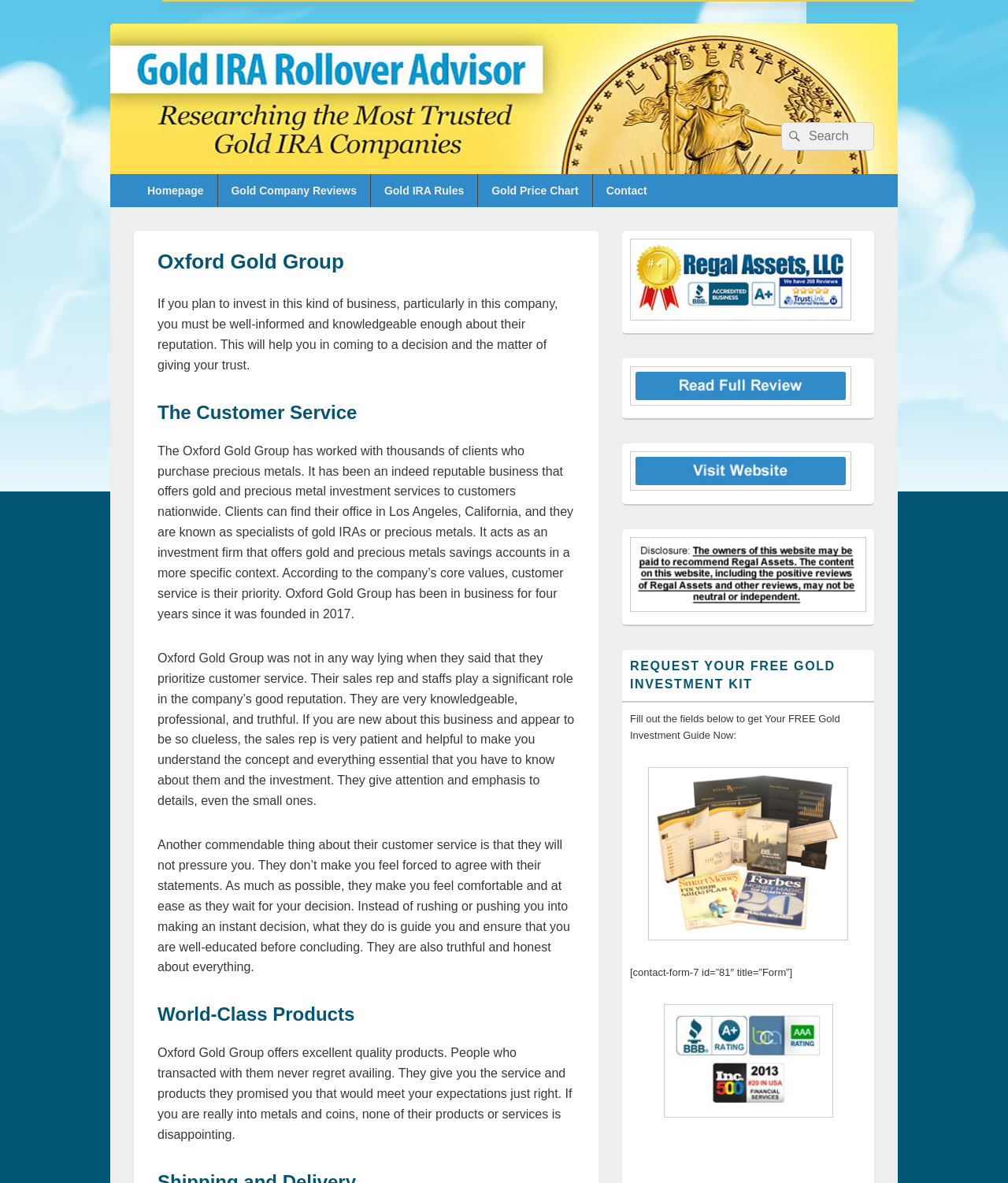Locate the coordinates of the bounding box for the clickable region that fulfills this instruction: "Read about gold IRA rules".

[0.368, 0.147, 0.474, 0.175]